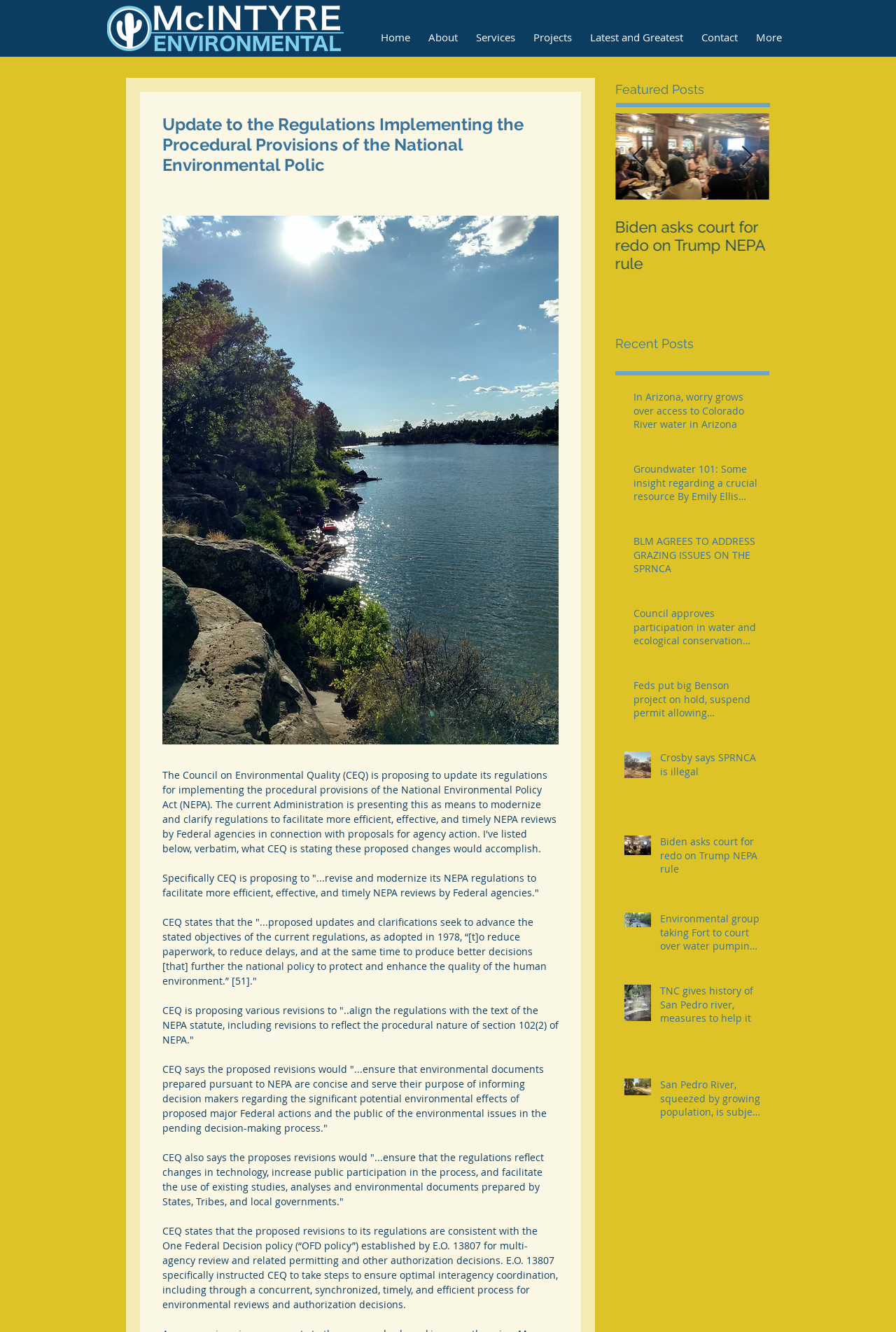Determine the bounding box coordinates in the format (top-left x, top-left y, bottom-right x, bottom-right y). Ensure all values are floating point numbers between 0 and 1. Identify the bounding box of the UI element described by: Crosby says SPRNCA is illegal

[0.737, 0.564, 0.849, 0.588]